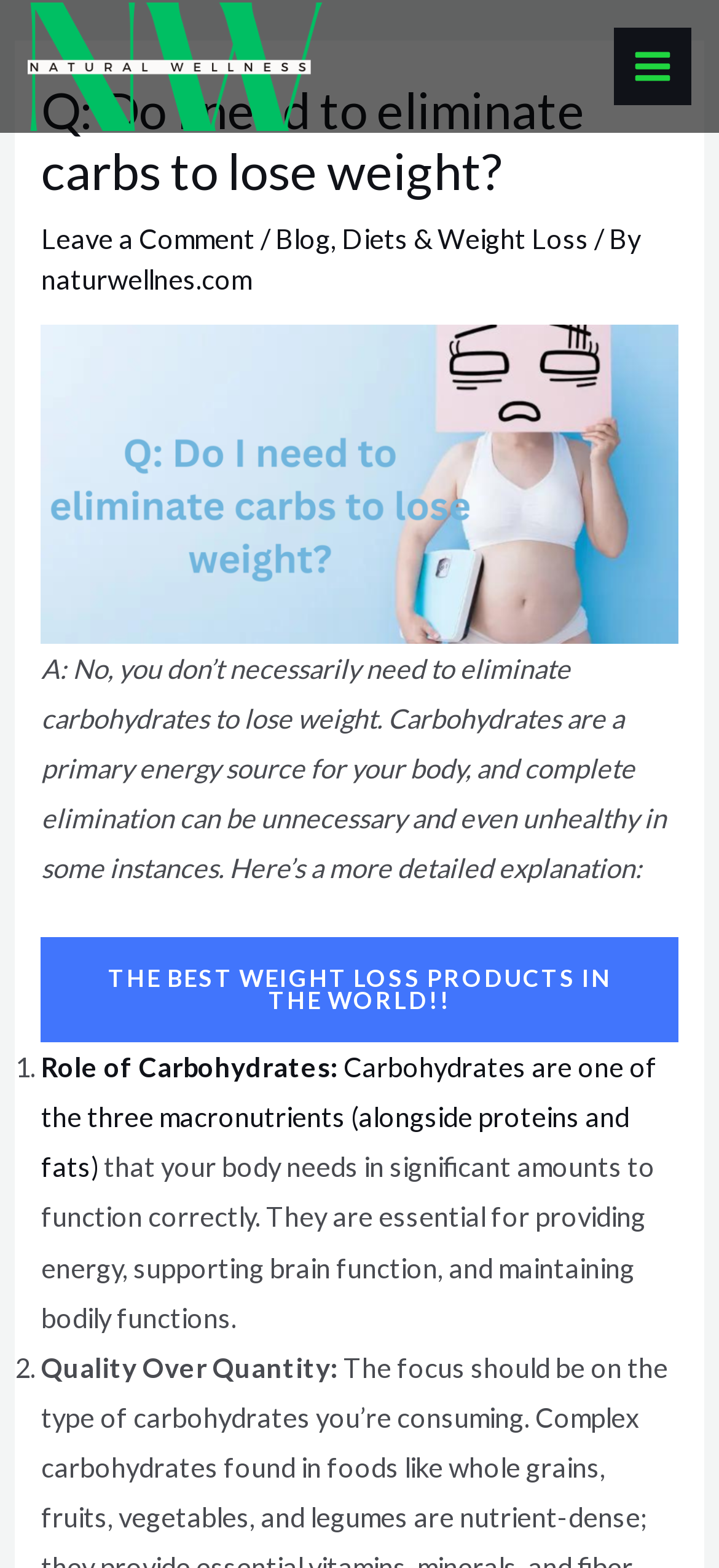What is the importance of quality over quantity in carbohydrates?
Please provide a comprehensive answer to the question based on the webpage screenshot.

The webpage mentions 'Quality Over Quantity' as a point, implying that the quality of carbohydrates consumed is more important than the quantity, but the exact explanation is not provided on the webpage.